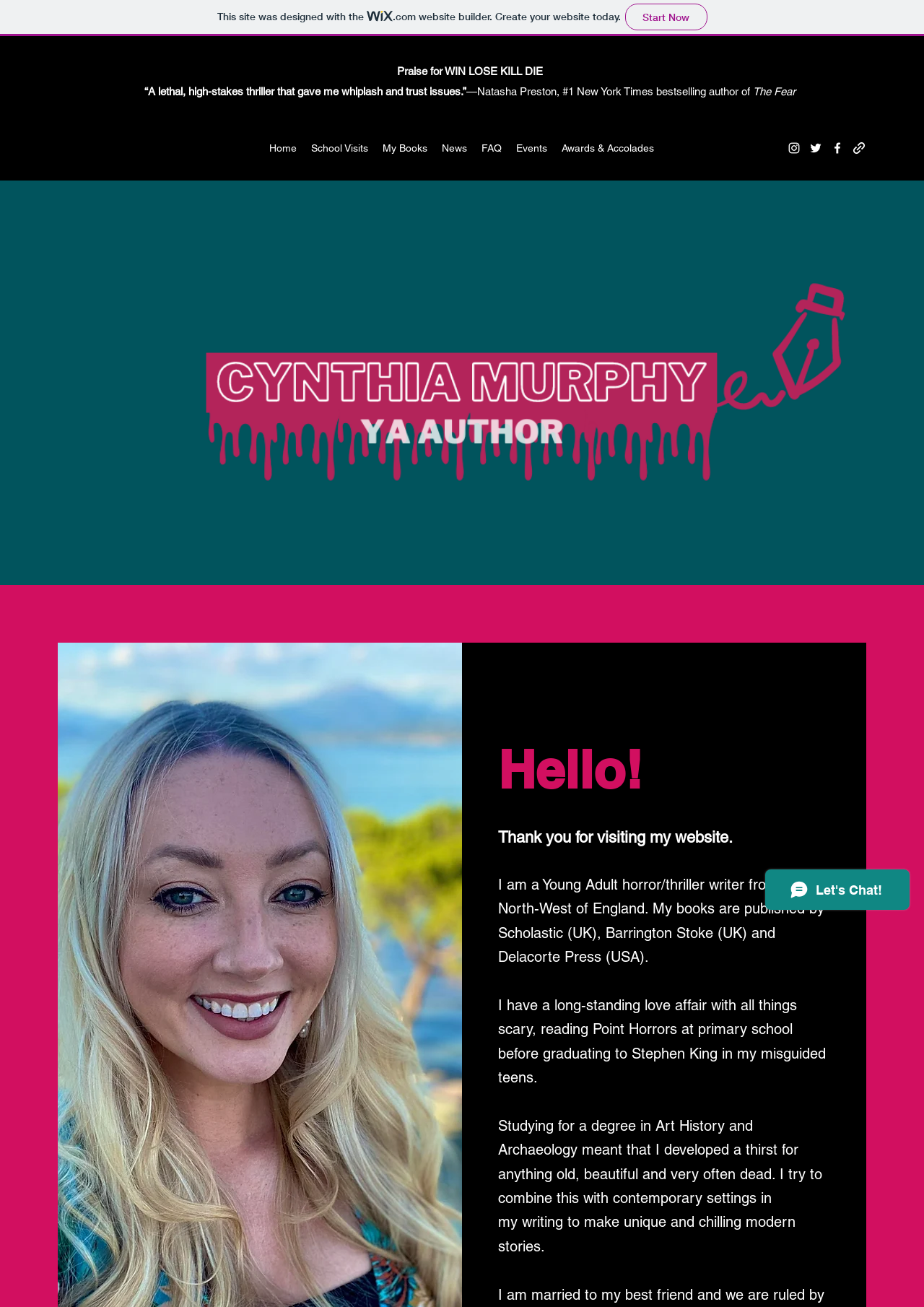Provide a comprehensive caption for the webpage.

This webpage is about Cynthia Murphy, a Young Adult author with Scholastic UK. At the top of the page, there is a link to create a website with Wix.com, accompanied by a small Wix logo. Below this, there is a section with praise for one of Cynthia's books, "WIN LOSE KILL DIE", featuring a quote from Natasha Preston, a #1 New York Times bestselling author.

To the left of this section, there is a navigation menu with links to different parts of the website, including Home, School Visits, My Books, News, FAQ, Events, and Awards & Accolades. Above this menu, there is a social bar with links to Cynthia's Instagram, Twitter, Facebook, and another unknown platform, each represented by its respective logo.

The main content of the page is divided into two regions. The first region, "Home: Welcome", features a large header image that spans the entire width of the page. Below this, there is a heading that reads "Hello!" followed by a brief introduction to Cynthia, describing her as a Young Adult horror/thriller writer from the North-West of England. The text also mentions her publishers, Scholastic (UK), Barrington Stoke (UK), and Delacorte Press (USA).

The second region, "Home: About", continues Cynthia's introduction, discussing her love for horror and her background in Art History and Archaeology, which influences her writing style. The text is divided into three paragraphs, each describing a different aspect of Cynthia's writing and interests.

At the bottom right of the page, there is a Wix Chat iframe, which allows visitors to interact with Cynthia or her team.